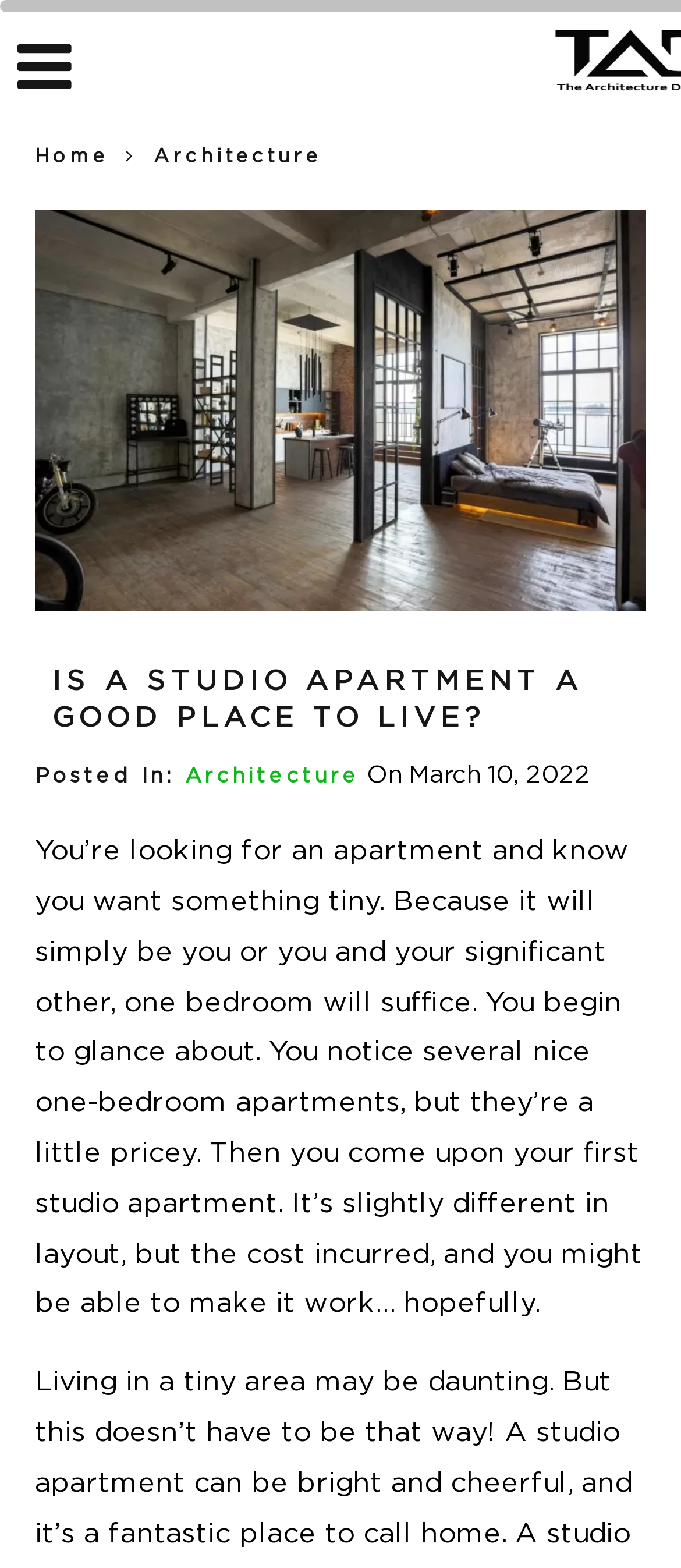For the element described, predict the bounding box coordinates as (top-left x, top-left y, bottom-right x, bottom-right y). All values should be between 0 and 1. Element description: Home

[0.051, 0.094, 0.159, 0.106]